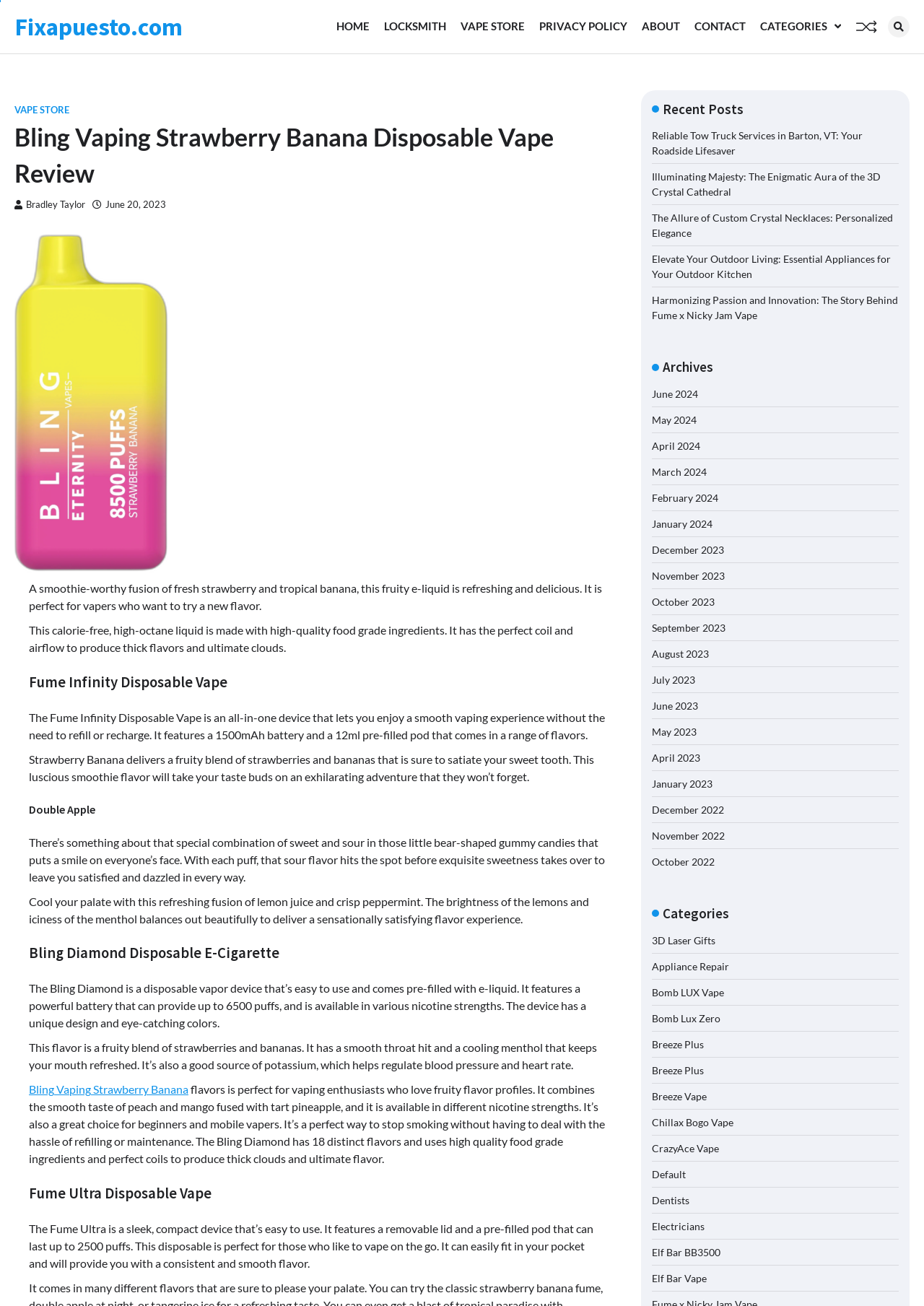Using the element description: "Bling Vaping Strawberry Banana", determine the bounding box coordinates for the specified UI element. The coordinates should be four float numbers between 0 and 1, [left, top, right, bottom].

[0.031, 0.829, 0.204, 0.839]